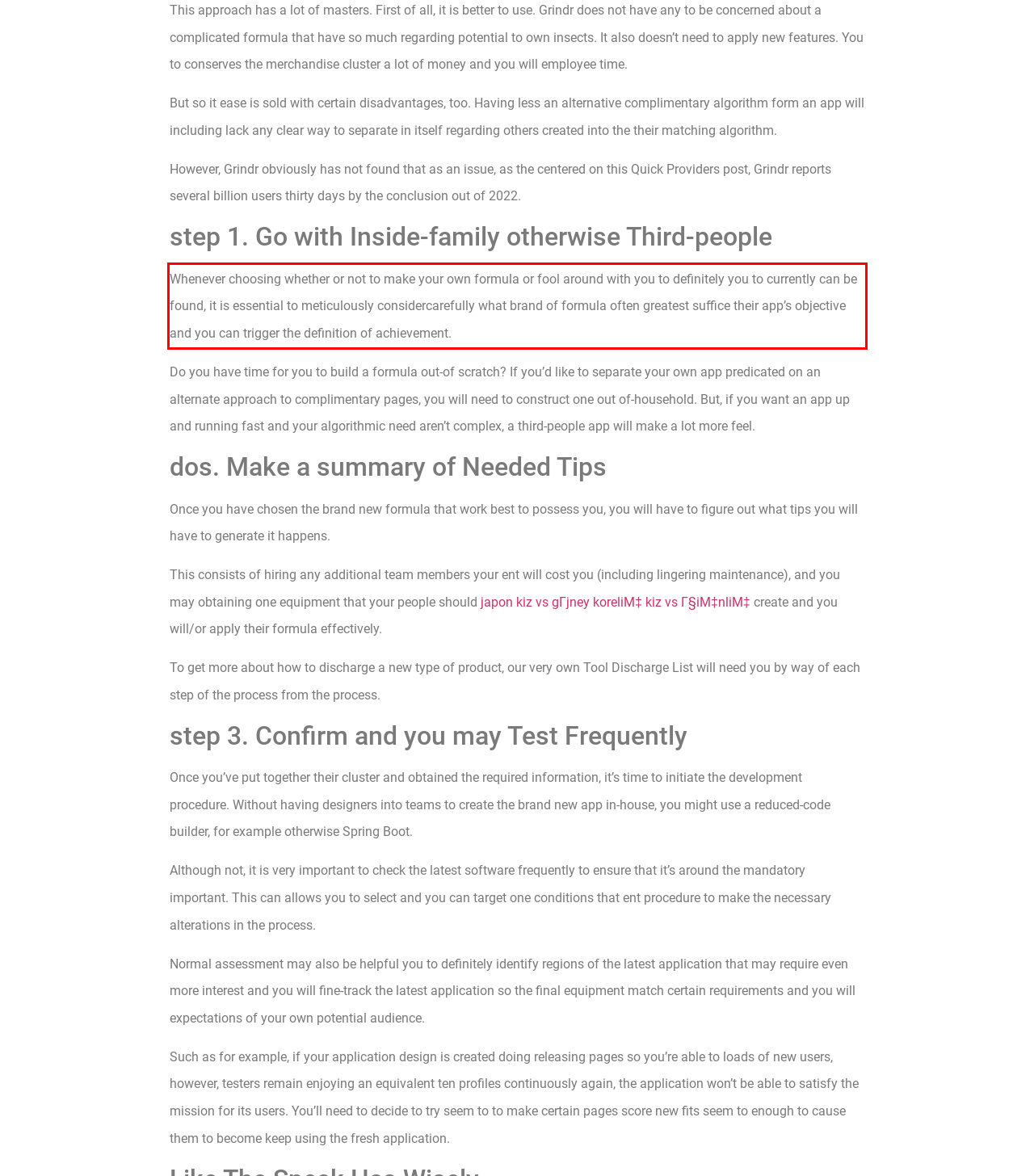Using the provided webpage screenshot, identify and read the text within the red rectangle bounding box.

Whenever choosing whether or not to make your own formula or fool around with you to definitely you to currently can be found, it is essential to meticulously considercarefully what brand of formula often greatest suffice their app’s objective and you can trigger the definition of achievement.